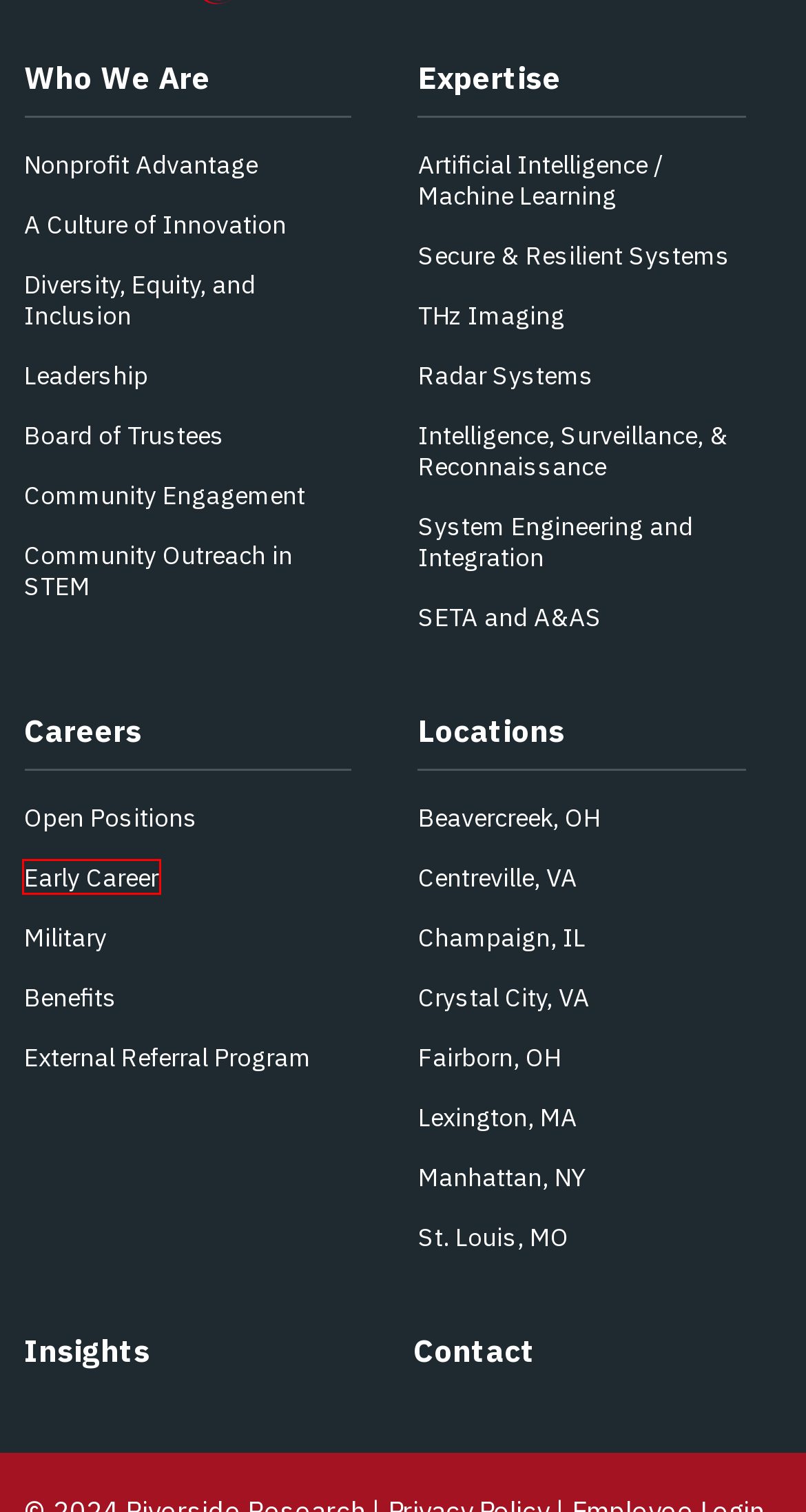Given a screenshot of a webpage with a red bounding box around an element, choose the most appropriate webpage description for the new page displayed after clicking the element within the bounding box. Here are the candidates:
A. External Referral Program - Riverside Research
B. Benefits - Riverside Research
C. System Engineering and Integration - Riverside Research
D. Board of Trustees - Riverside Research
E. Early Career - Riverside Research
F. Leadership  - Riverside Research
G. Artificial Intelligence an Machine Learning - Riverside Research
H. Community Engagement - Riverside Research

E